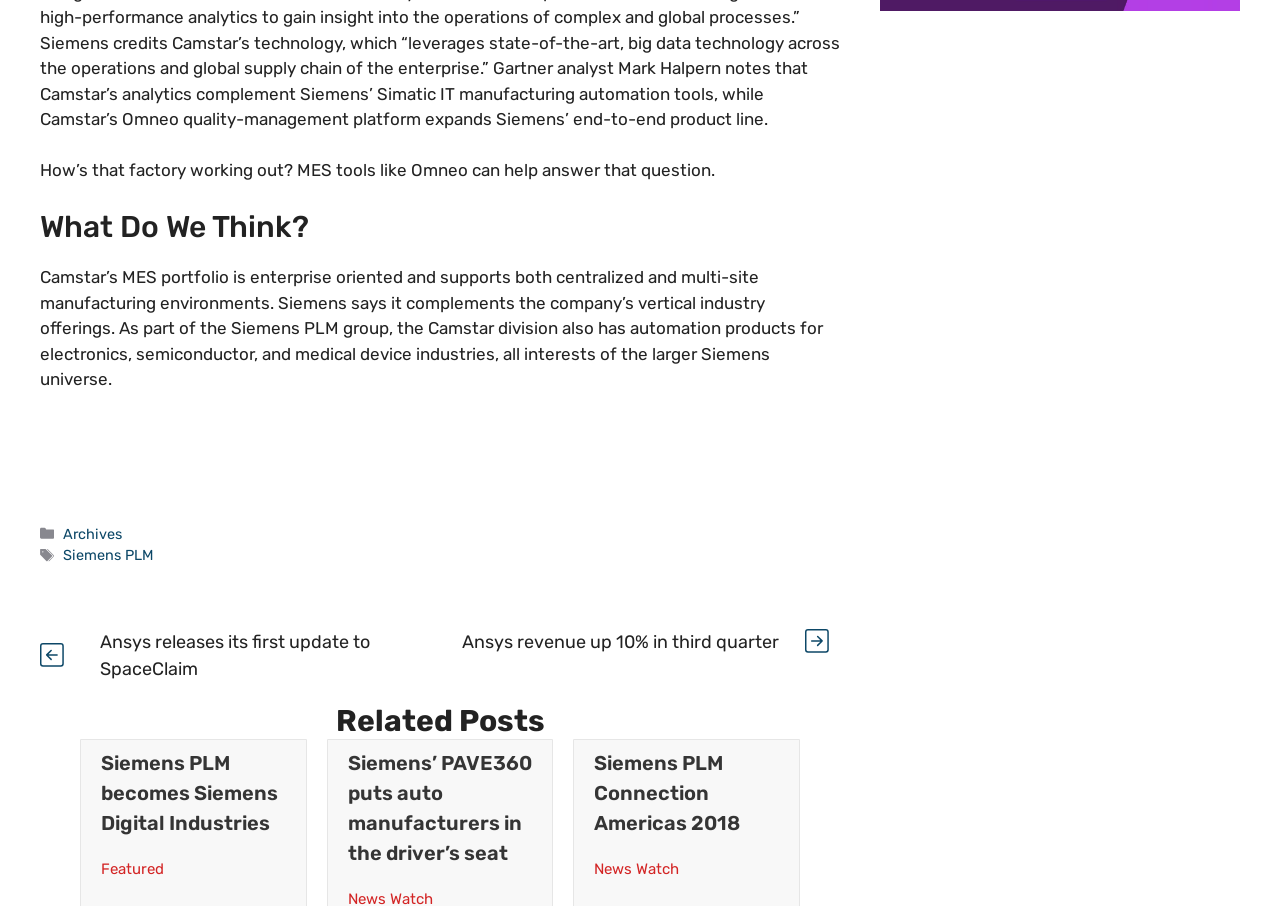Find the bounding box coordinates of the element to click in order to complete the given instruction: "Go to 'next post'."

[0.621, 0.695, 0.656, 0.721]